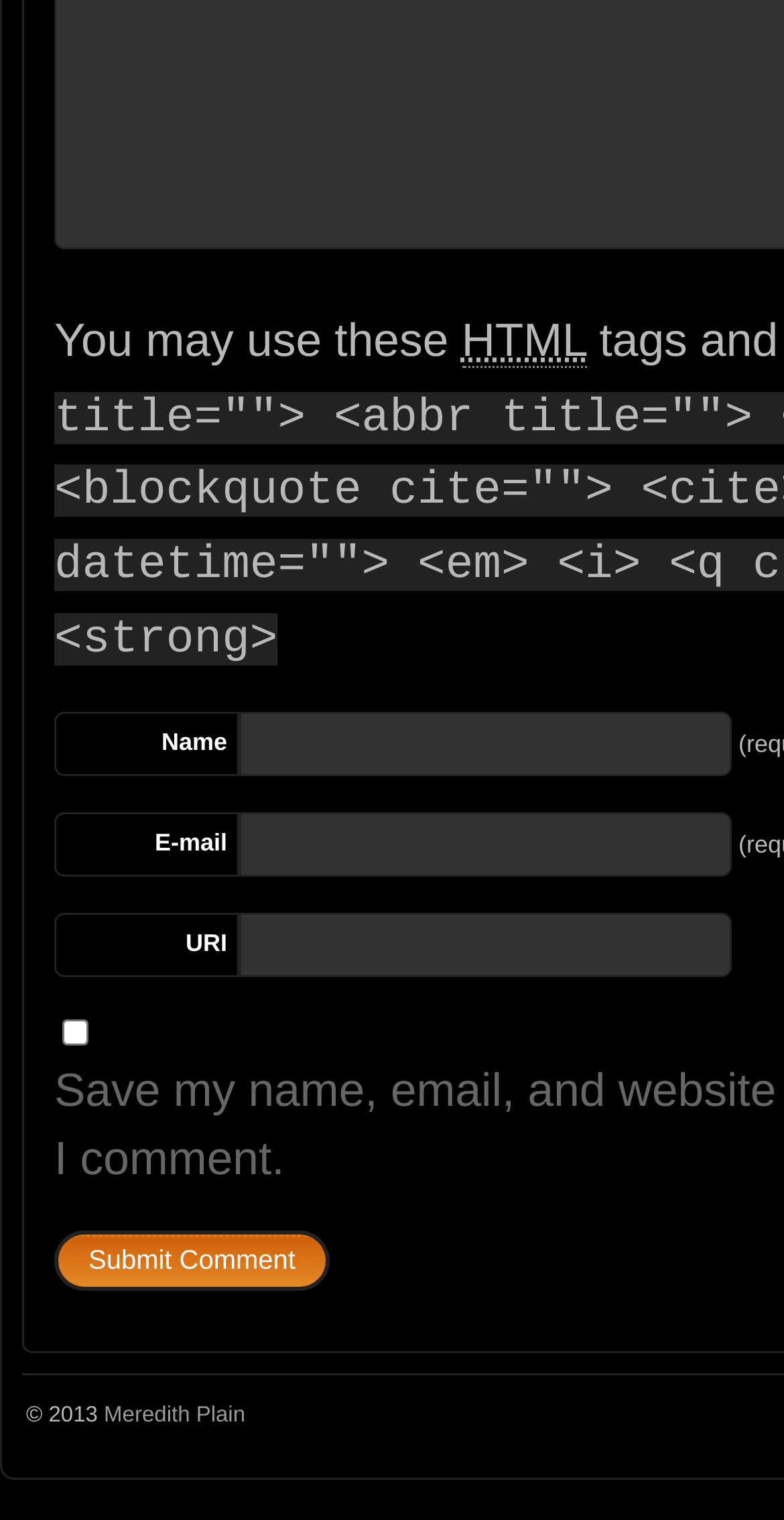Provide a thorough and detailed response to the question by examining the image: 
What is the text of the button?

The button is located at the bottom of the form and has the text 'Submit Comment'. This suggests that clicking the button will submit the user's comment.